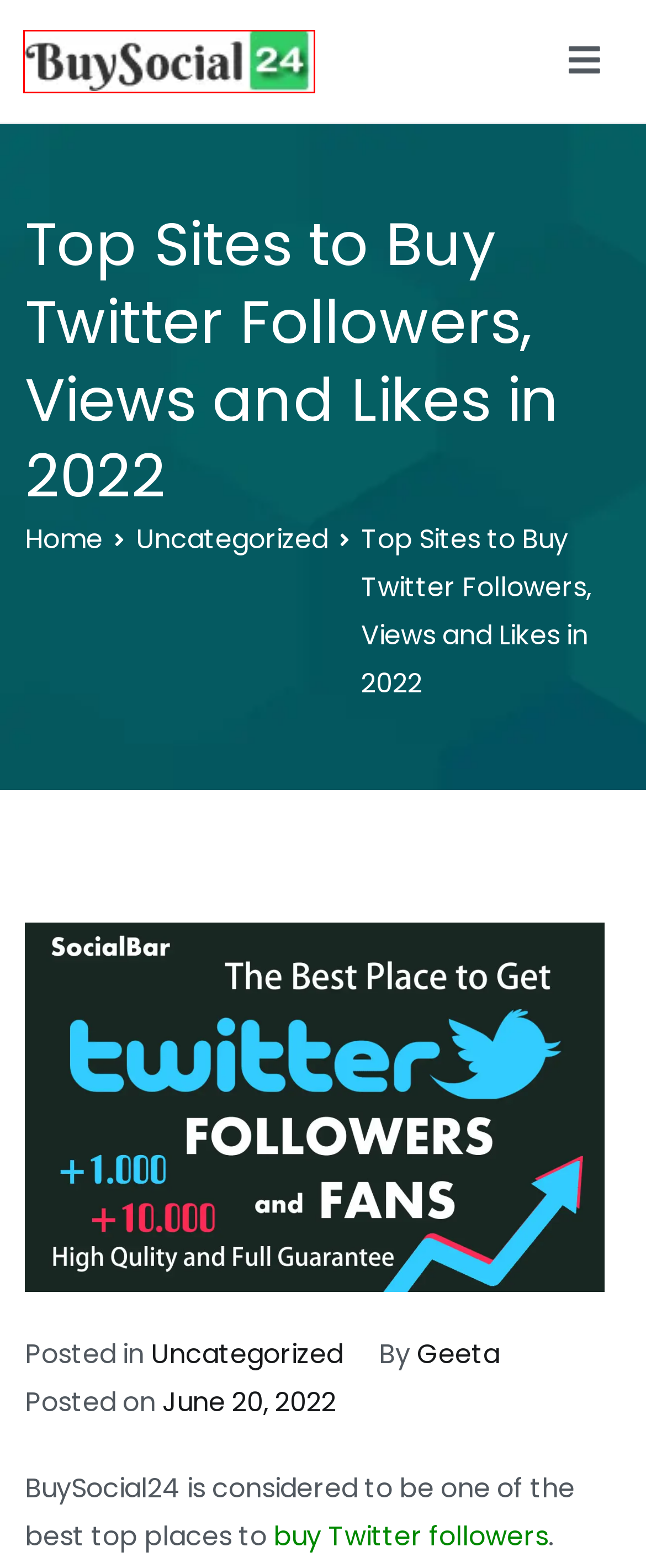You have a screenshot of a webpage with a red bounding box around an element. Identify the webpage description that best fits the new page that appears after clicking the selected element in the red bounding box. Here are the candidates:
A. Top Sites to Buy TikTok Followers, Views and Likes in 2023 - BuySocial24
B. Buy TikTok Likes - BuySocial24
C. Grow Spotify, Twitter, IG and TikTok Profile - BuySocial24
D. Buy YouTube Views Cheap - BuySocial24
E. Buy Twitter Followers Instant - BuySocial24
F. Uncategorized Archives - BuySocial24
G. Generating free TikTok followers - BuySocial24
H. Buy Threads Followers - BuySocial24

C